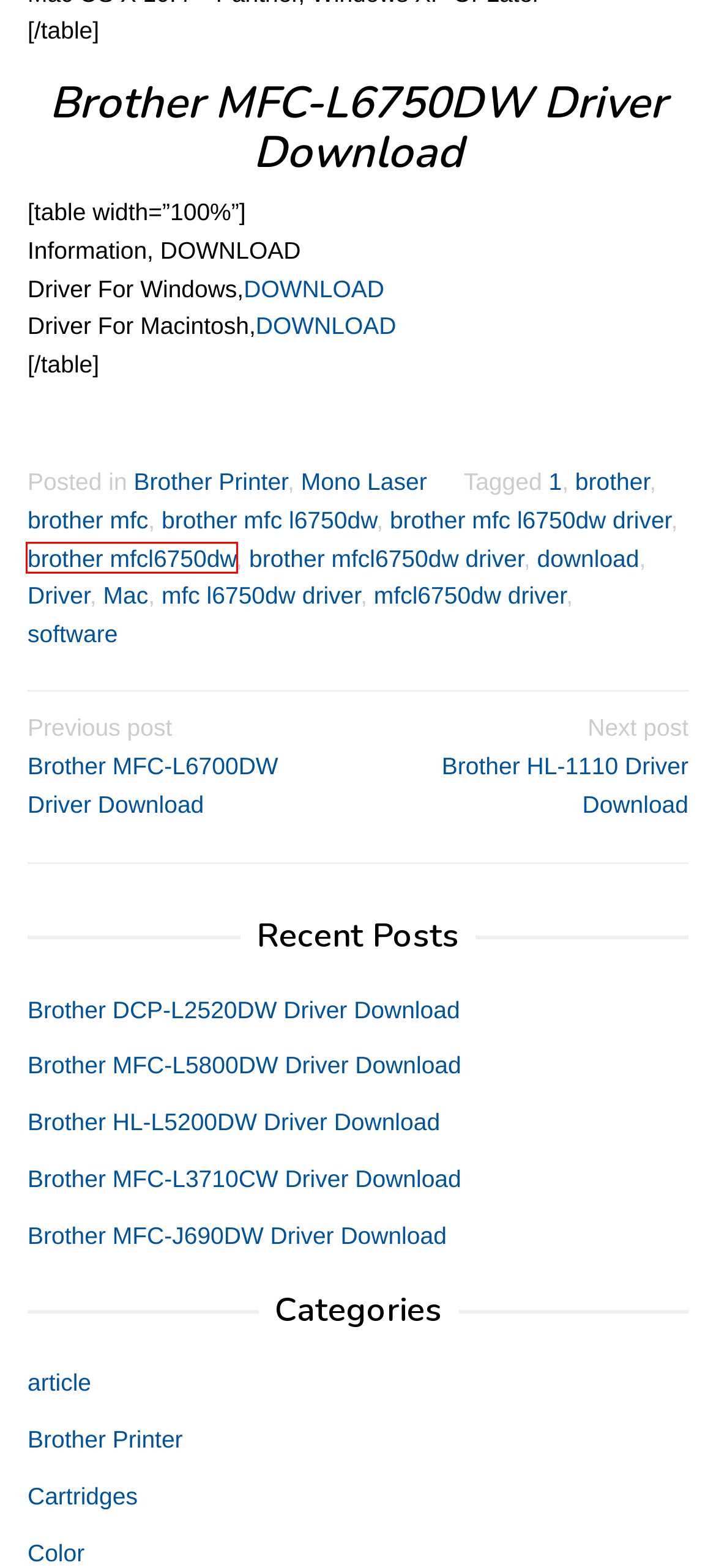You are provided with a screenshot of a webpage that has a red bounding box highlighting a UI element. Choose the most accurate webpage description that matches the new webpage after clicking the highlighted element. Here are your choices:
A. 1 | Brother Software Download
B. brother mfc l6750dw driver | Brother Software Download
C. Mac | Brother Software Download
D. brother mfcl6750dw | Brother Software Download
E. Brother HL-1110 Driver Download
F. brother mfc l6750dw | Brother Software Download
G. software | Brother Software Download
H. Color | Brother Software Download

D